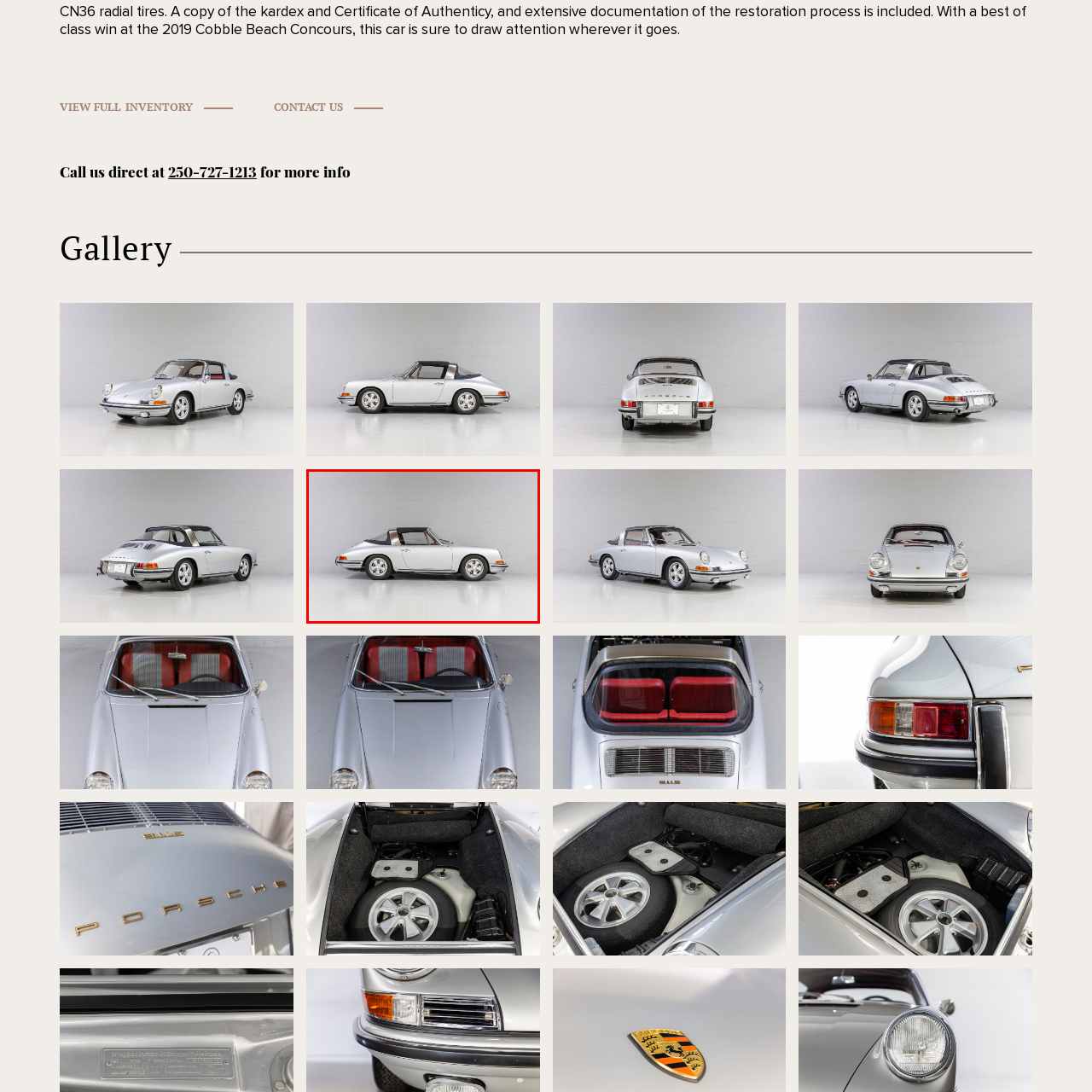What type of wheels does the car have?
Look at the image framed by the red bounding box and provide an in-depth response.

The caption highlights the car's design features, including 'distinctive alloy wheels', which suggests that the car is equipped with alloy wheels.